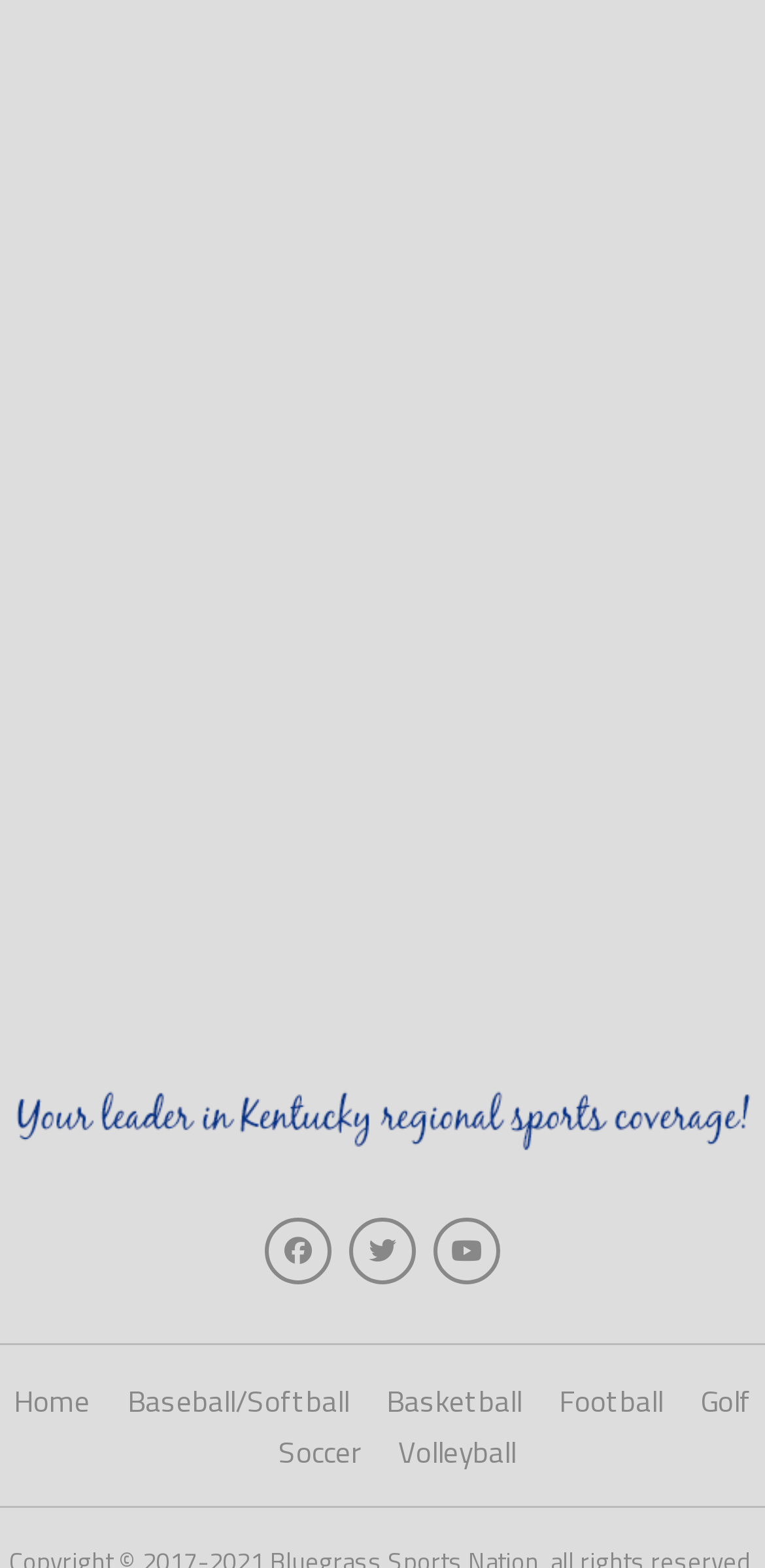Bounding box coordinates are specified in the format (top-left x, top-left y, bottom-right x, bottom-right y). All values are floating point numbers bounded between 0 and 1. Please provide the bounding box coordinate of the region this sentence describes: alt="Bluegrass Sports Nation"

[0.0, 0.717, 1.0, 0.747]